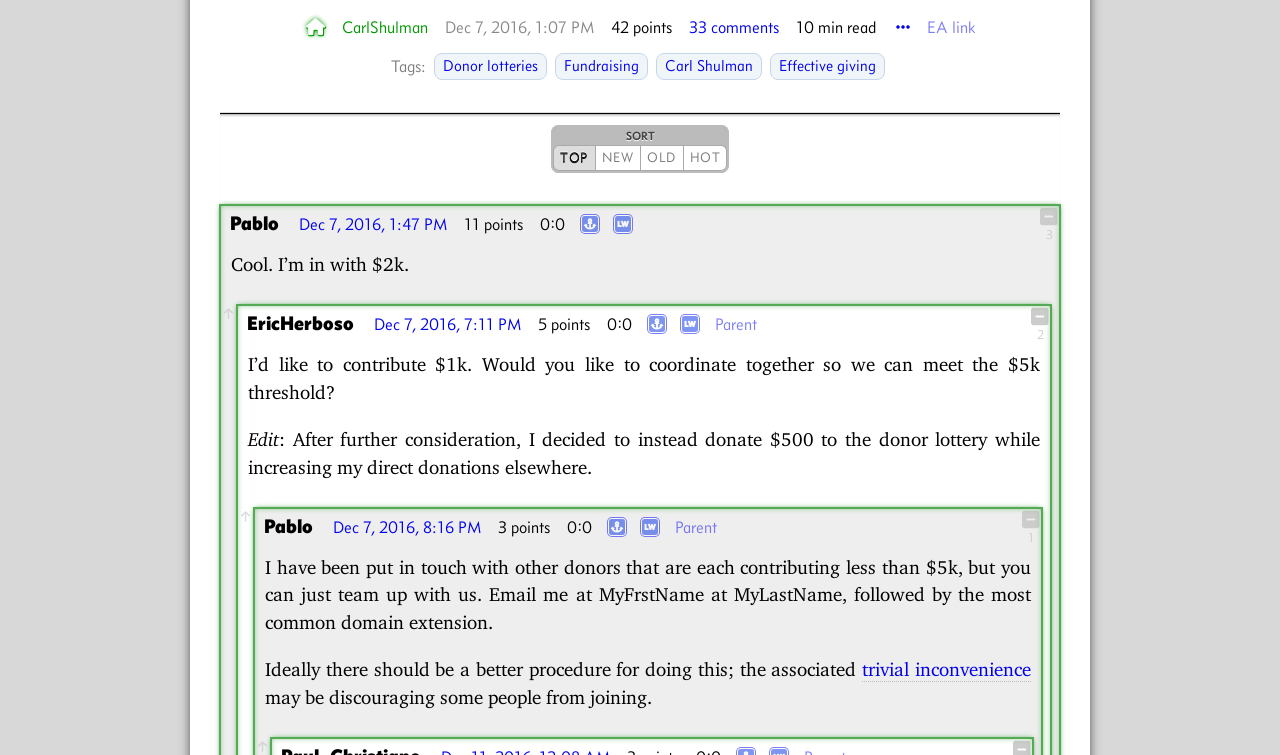Locate the bounding box coordinates of the area that needs to be clicked to fulfill the following instruction: "Click on the 'TOP' button". The coordinates should be in the format of four float numbers between 0 and 1, namely [left, top, right, bottom].

[0.432, 0.192, 0.464, 0.227]